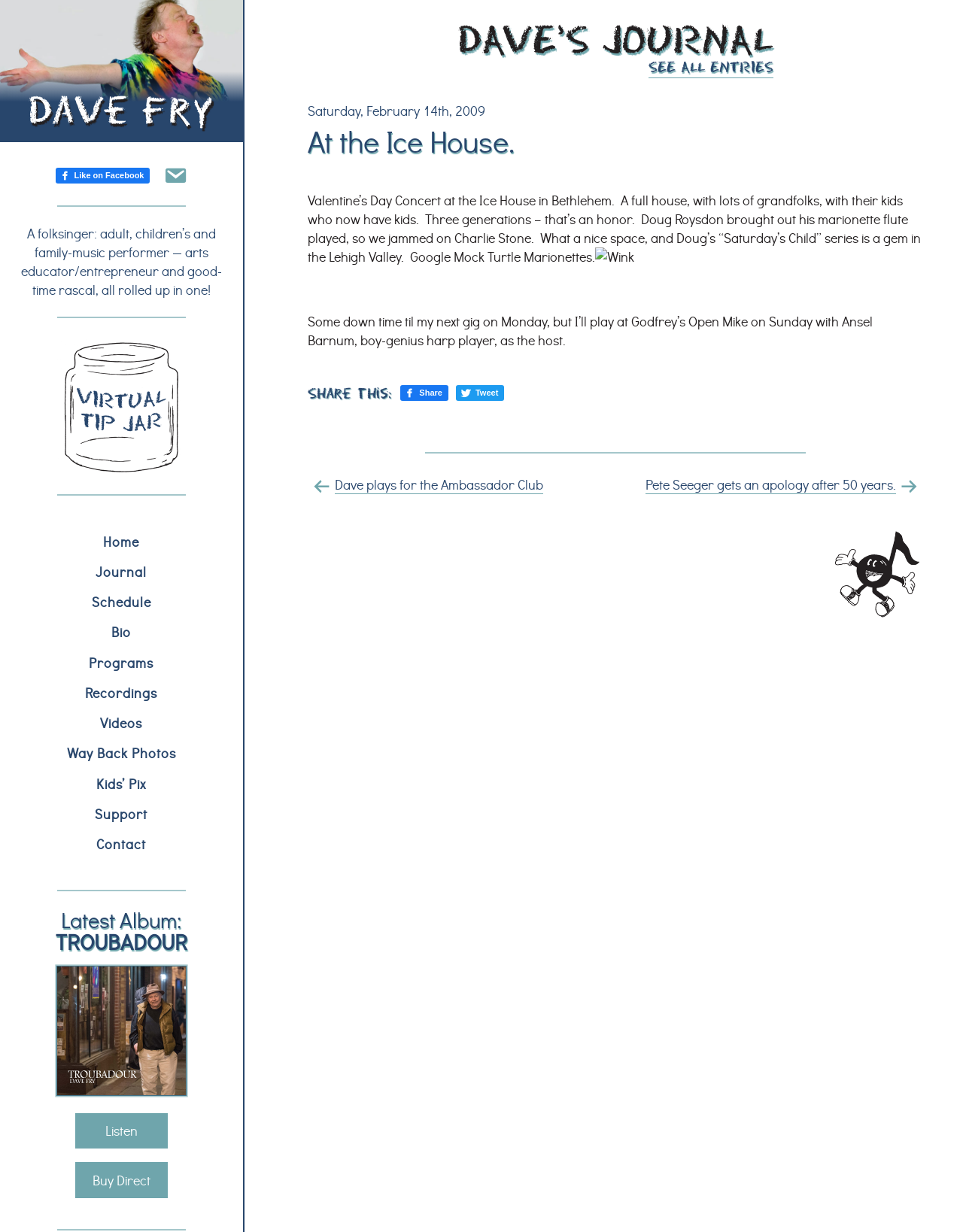Using the provided element description, identify the bounding box coordinates as (top-left x, top-left y, bottom-right x, bottom-right y). Ensure all values are between 0 and 1. Description: Programs

[0.0, 0.525, 0.252, 0.55]